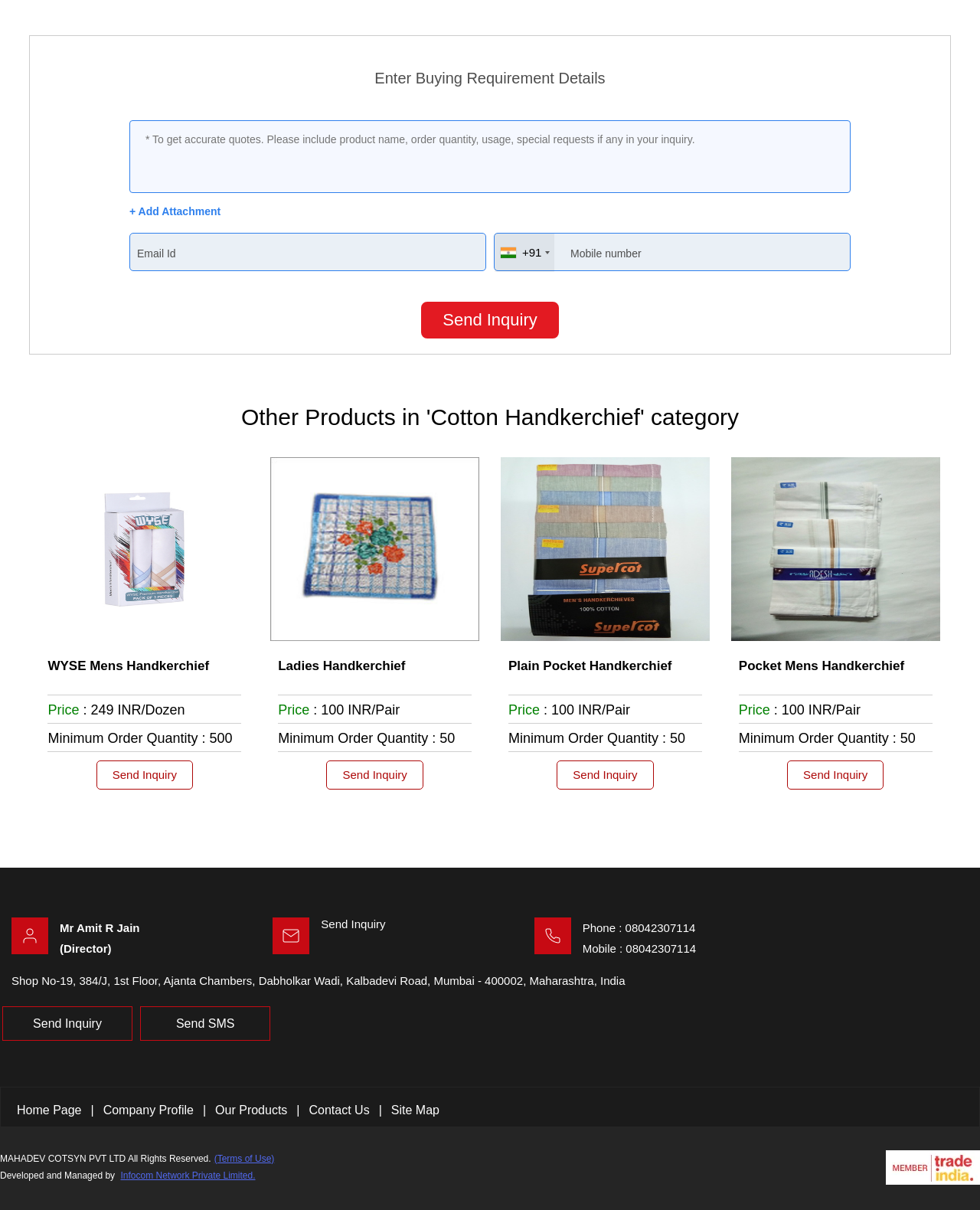Locate the bounding box coordinates of the clickable area needed to fulfill the instruction: "Send inquiry".

[0.43, 0.249, 0.57, 0.28]